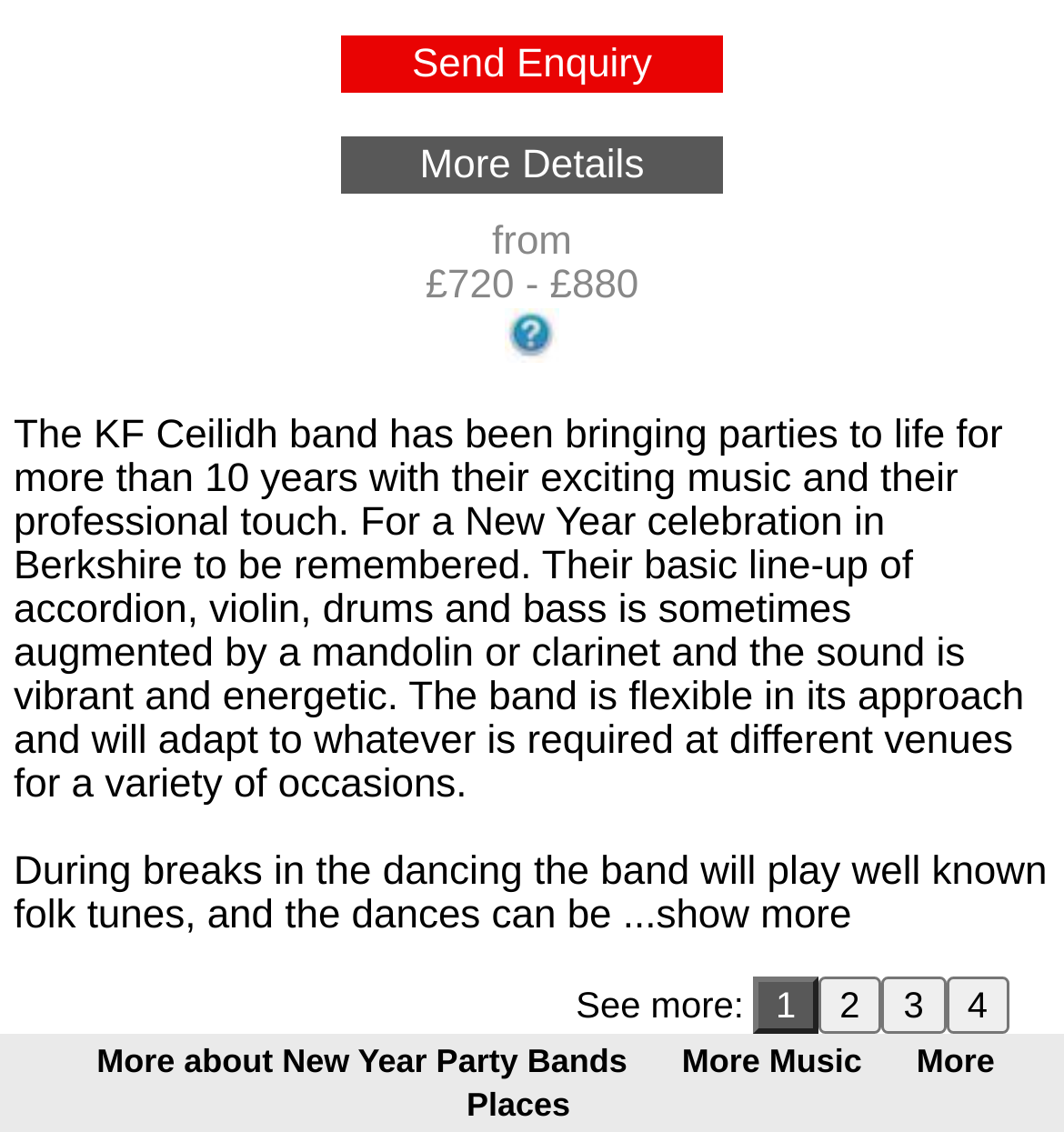Carefully examine the image and provide an in-depth answer to the question: What is the occasion that the KF Ceilidh band is suitable for?

The KF Ceilidh band is suitable for a New Year celebration, as mentioned in the text that describes their music and professional touch as suitable for a 'New Year celebration in Berkshire to be remembered'.